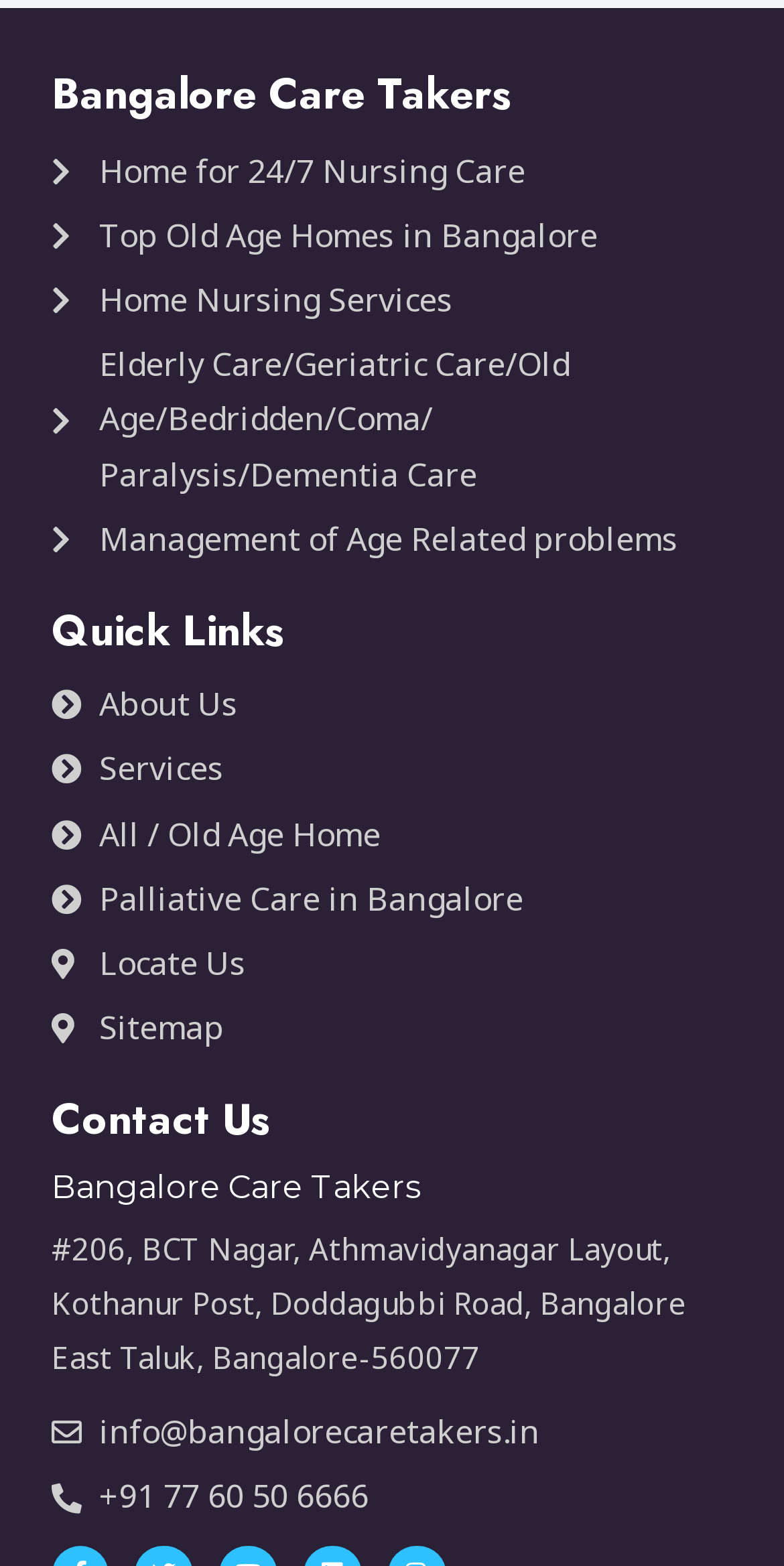Predict the bounding box coordinates of the UI element that matches this description: "Locate Us". The coordinates should be in the format [left, top, right, bottom] with each value between 0 and 1.

[0.066, 0.598, 0.934, 0.633]